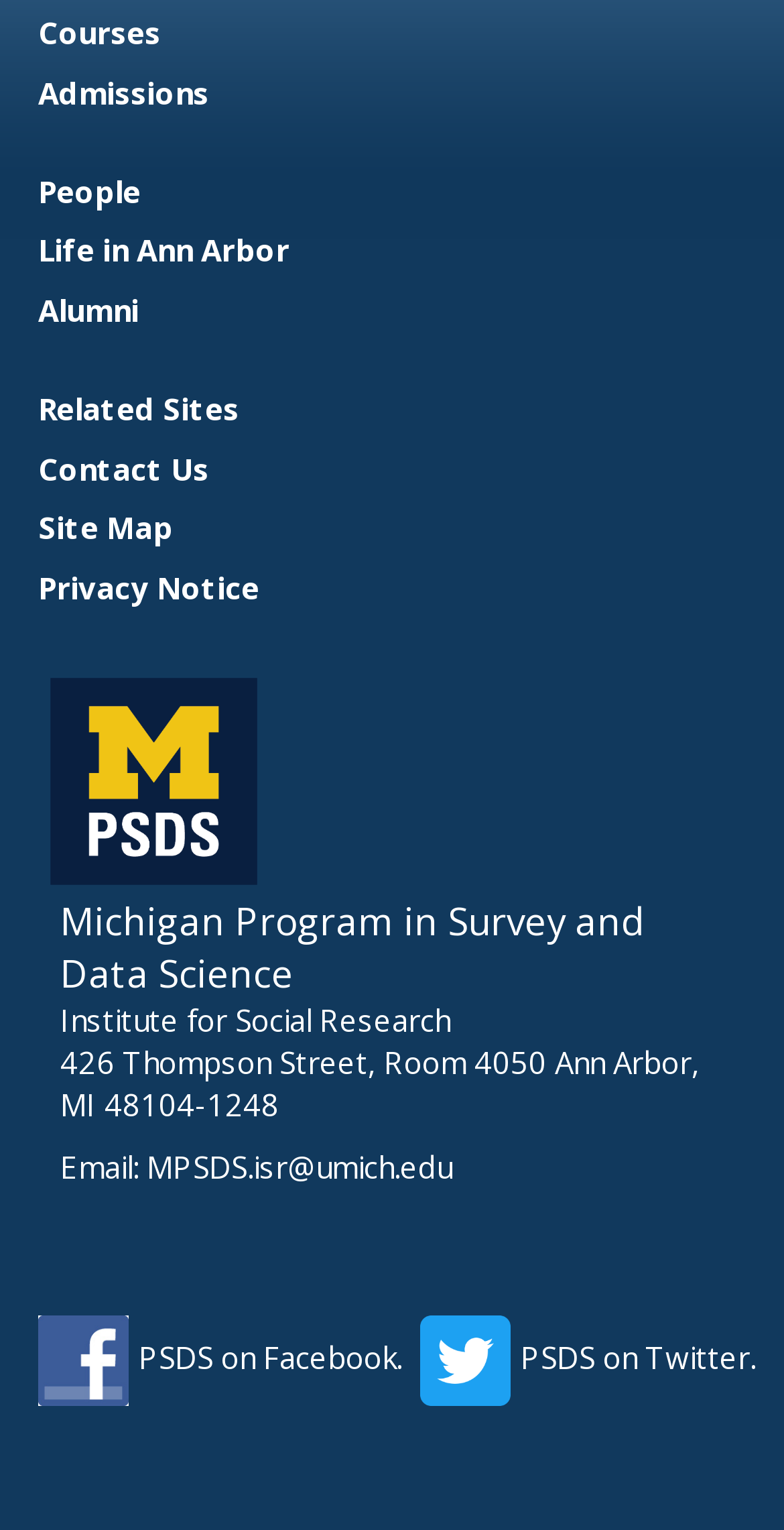Please predict the bounding box coordinates of the element's region where a click is necessary to complete the following instruction: "Contact Us". The coordinates should be represented by four float numbers between 0 and 1, i.e., [left, top, right, bottom].

[0.038, 0.287, 0.962, 0.326]